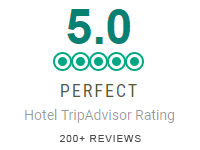Provide a comprehensive description of the image.

This image showcases an impressive TripAdvisor rating for a hotel, indicated by a perfect score of 5.0 stars, symbolized by five vibrant icons. Beneath the rating, the word "PERFECT" emphasizes the exceptional quality of the establishment. Additionally, it notes that this stellar rating is based on over 200 reviews, highlighting the positive experiences of numerous guests. This image reflects the high standard of service and satisfaction that visitors can expect at the hotel, making it a compelling choice for travelers seeking a top-rated stay.